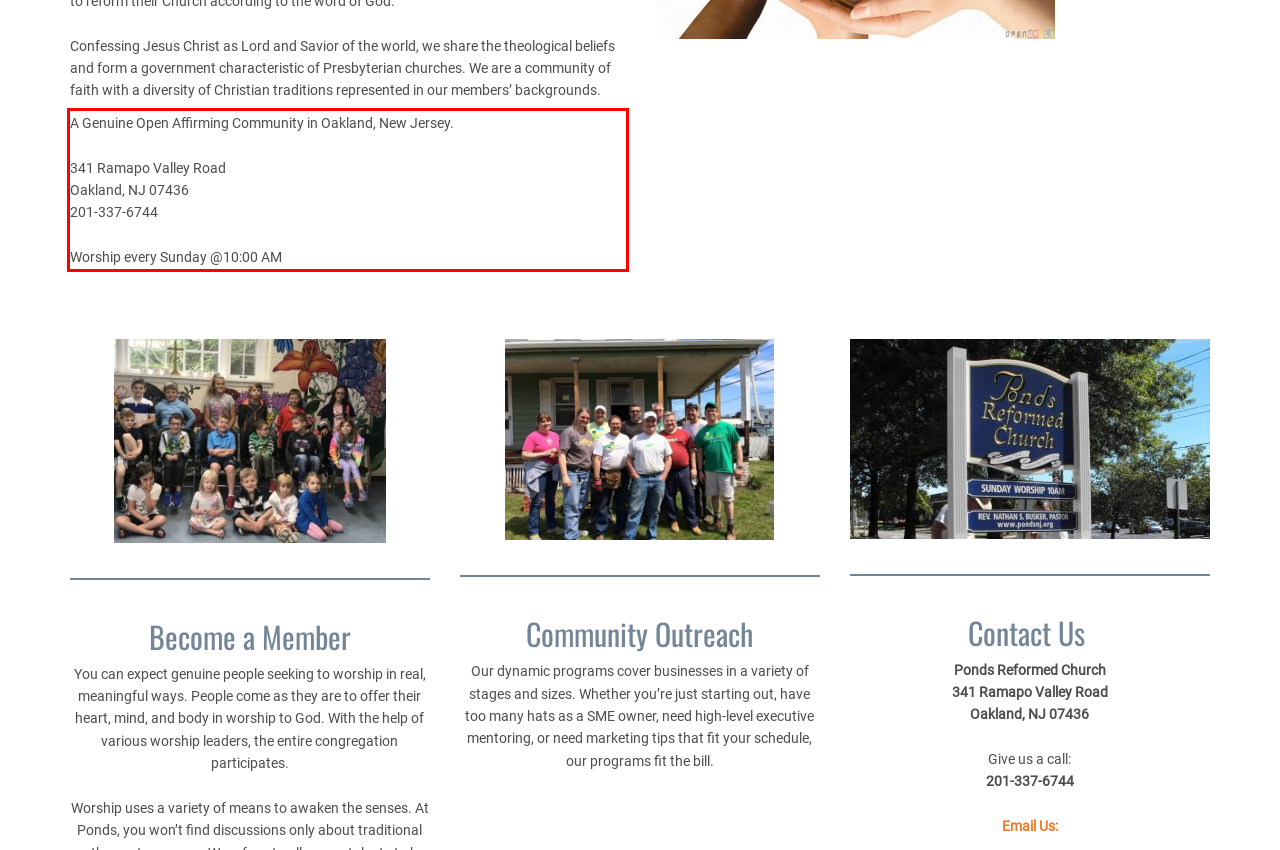With the provided screenshot of a webpage, locate the red bounding box and perform OCR to extract the text content inside it.

A Genuine Open Affirming Community in Oakland, New Jersey. 341 Ramapo Valley Road Oakland, NJ 07436 201-337-6744 Worship every Sunday @10:00 AM